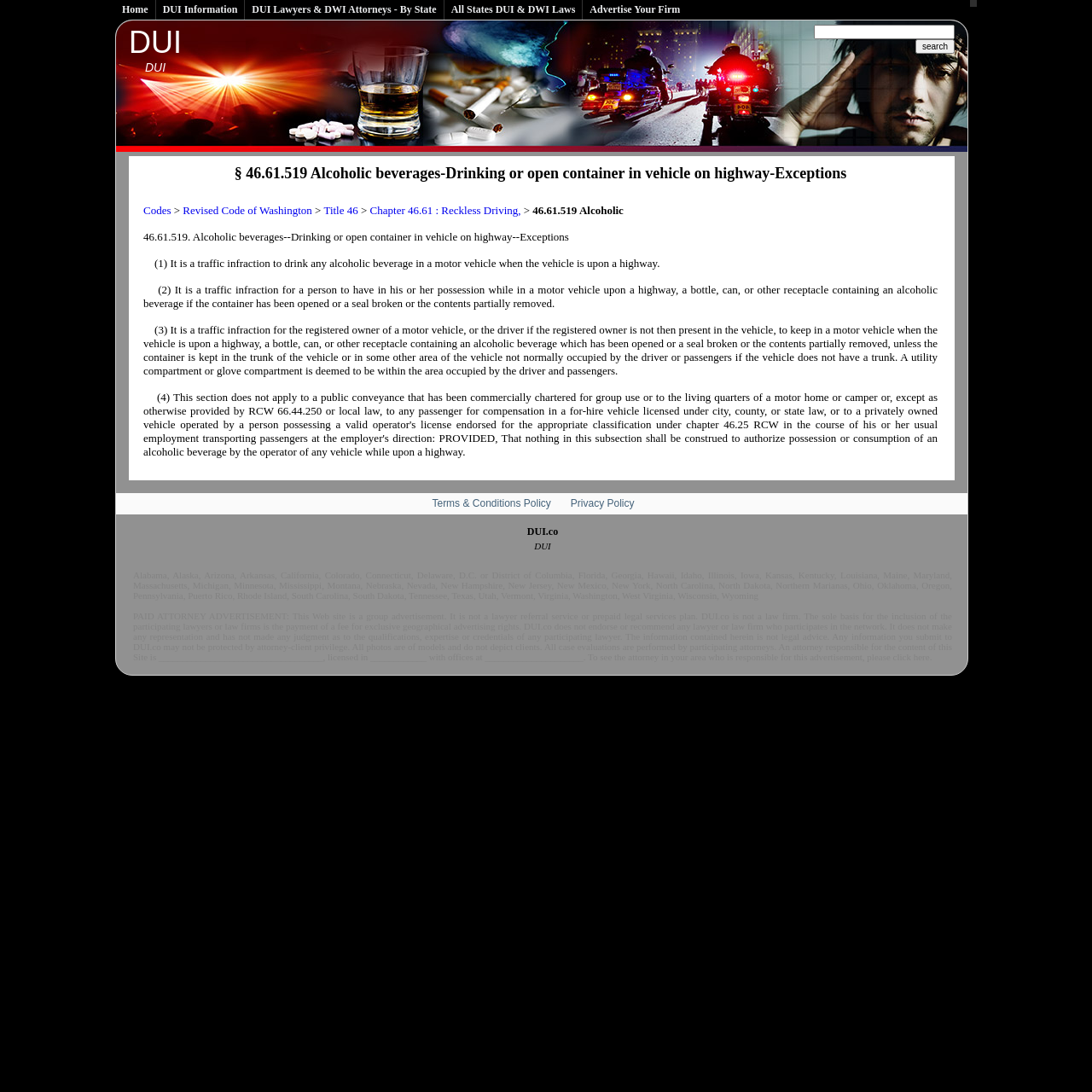Detail the various sections and features of the webpage.

This webpage appears to be a legal resource page, specifically focused on DUI laws and statutes. At the top of the page, there is a navigation menu with links to "Home", "DUI Information", "DUI Lawyers & DWI Attorneys - By State", "All States DUI & DWI Laws", and "Advertise Your Firm". 

Below the navigation menu, there is a search bar with a text box and a "search" button. To the left of the search bar, there is a link to "DUI DUI". 

The main content of the page is a statute from the Revised Code of Washington, Title 46 Motor Vehicles, specifically section 46.61.519, which deals with alcoholic beverages and open containers in vehicles on highways. The statute is divided into three subsections, each describing a specific traffic infraction related to drinking or possessing open containers of alcoholic beverages in a motor vehicle.

To the left of the statute, there is a hierarchical navigation menu with links to "Codes", "Revised Code of Washington", "Title 46", and "Chapter 46.61 : Reckless Driving,". 

At the bottom of the page, there are links to "Terms & Conditions Policy" and "Privacy Policy", as well as a copyright notice with the text "DUI.co". 

There is also a long list of states and territories, likely indicating that the website provides DUI-related information and resources for each of these jurisdictions. 

Finally, there is a disclaimer notice at the bottom of the page, explaining that the website is a paid attorney advertisement and not a lawyer referral service or prepaid legal services plan. The notice also clarifies that the website does not endorse or recommend any lawyer or law firm and that the information contained on the site is not legal advice.